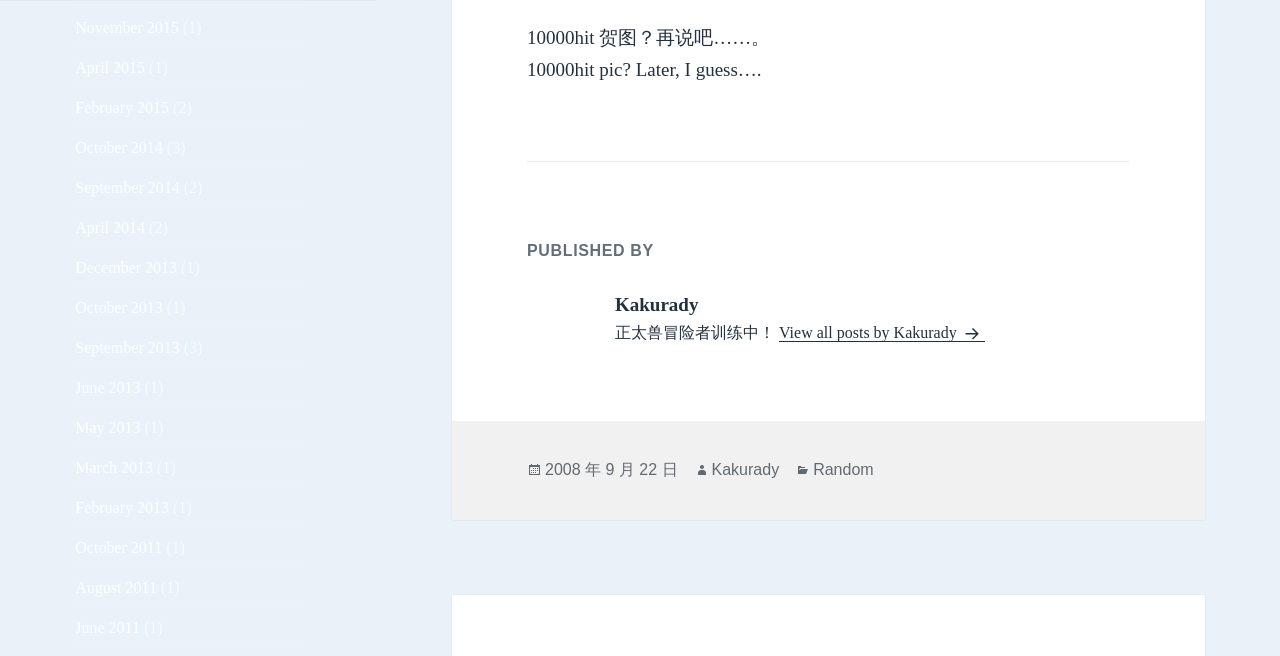Specify the bounding box coordinates for the region that must be clicked to perform the given instruction: "View post from September 22, 2008".

[0.426, 0.703, 0.529, 0.731]